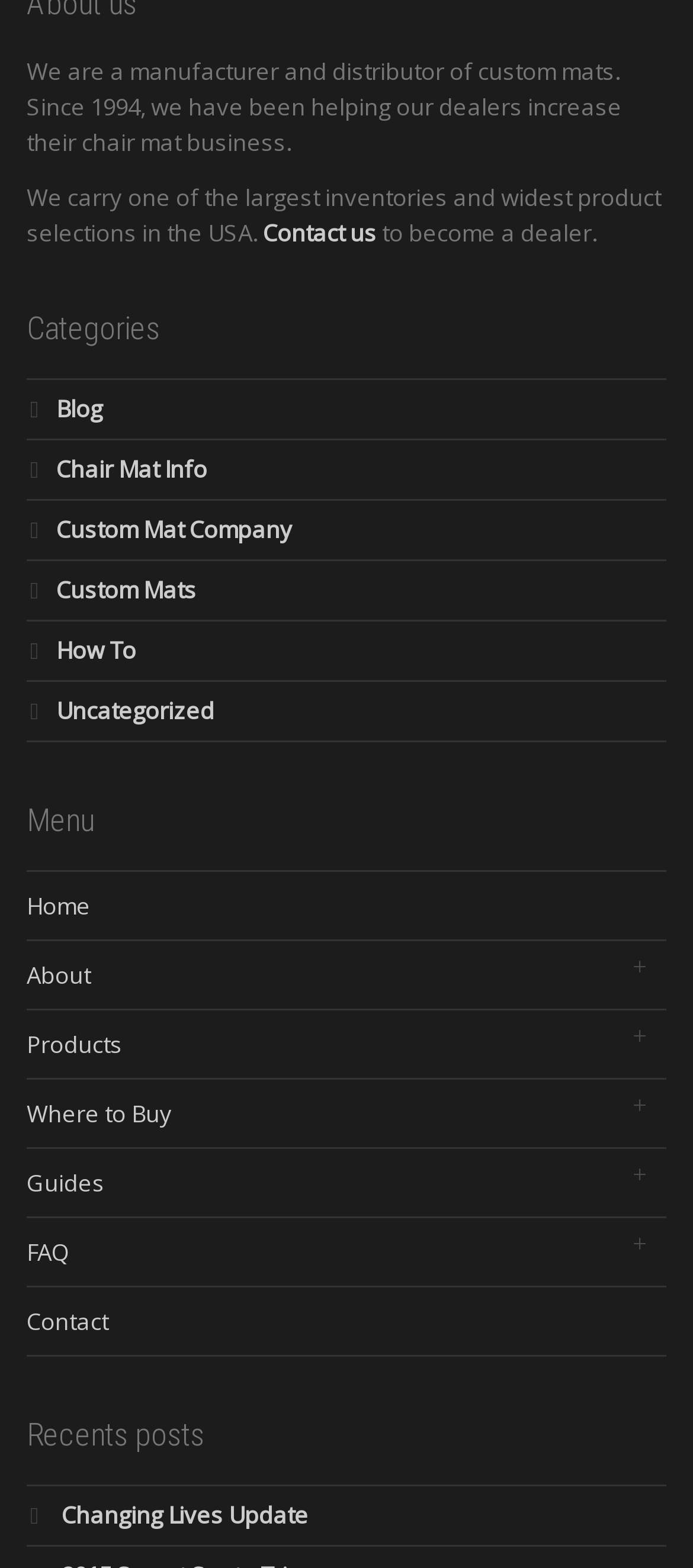Determine the bounding box coordinates of the clickable area required to perform the following instruction: "Continue to the next step". The coordinates should be represented as four float numbers between 0 and 1: [left, top, right, bottom].

None